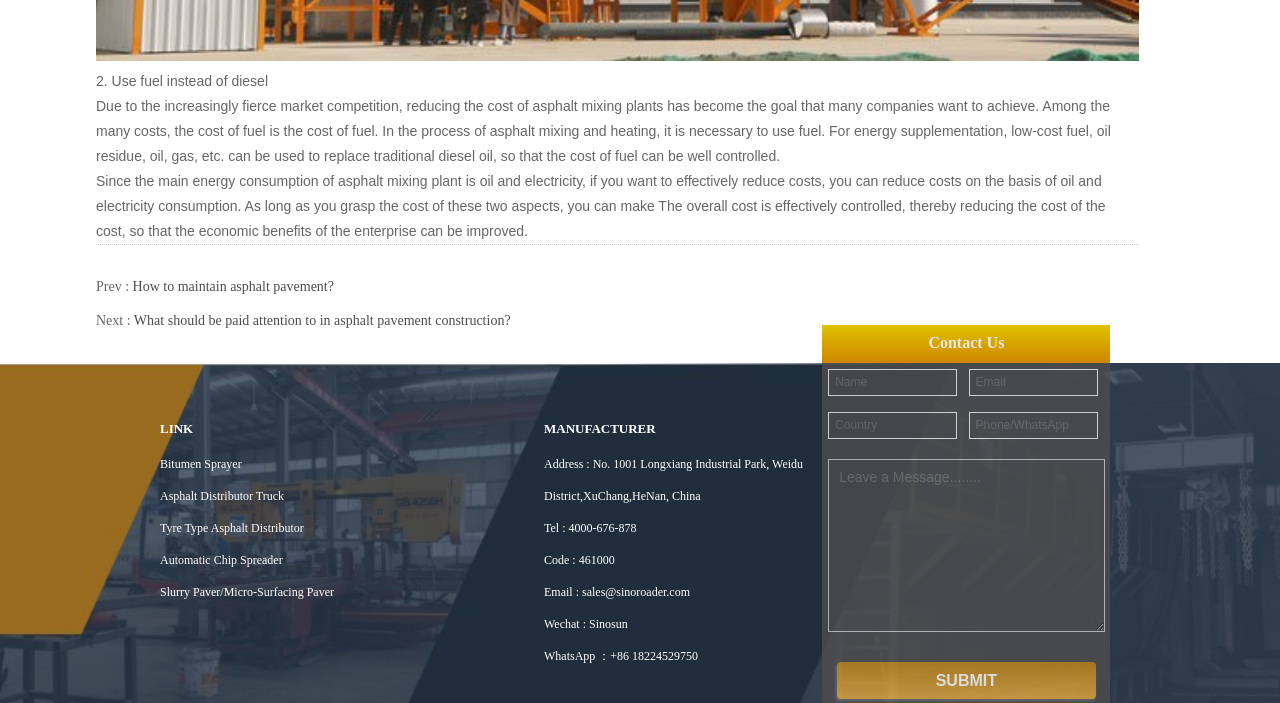Answer the following query with a single word or phrase:
What is the purpose of the links at the bottom of the page?

To navigate to related products